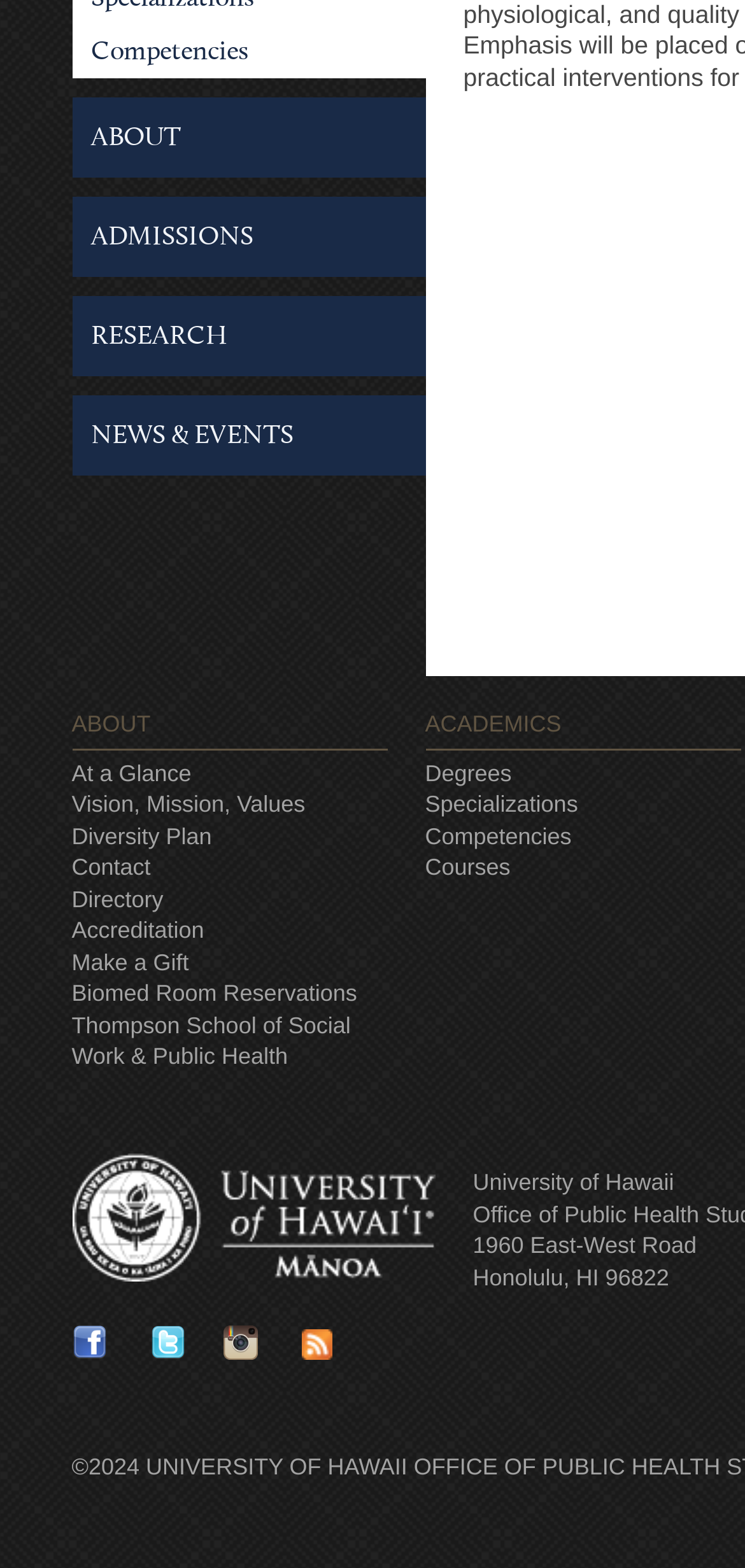Identify the bounding box of the HTML element described here: "alt="OPHS Instagram"". Provide the coordinates as four float numbers between 0 and 1: [left, top, right, bottom].

[0.3, 0.853, 0.346, 0.872]